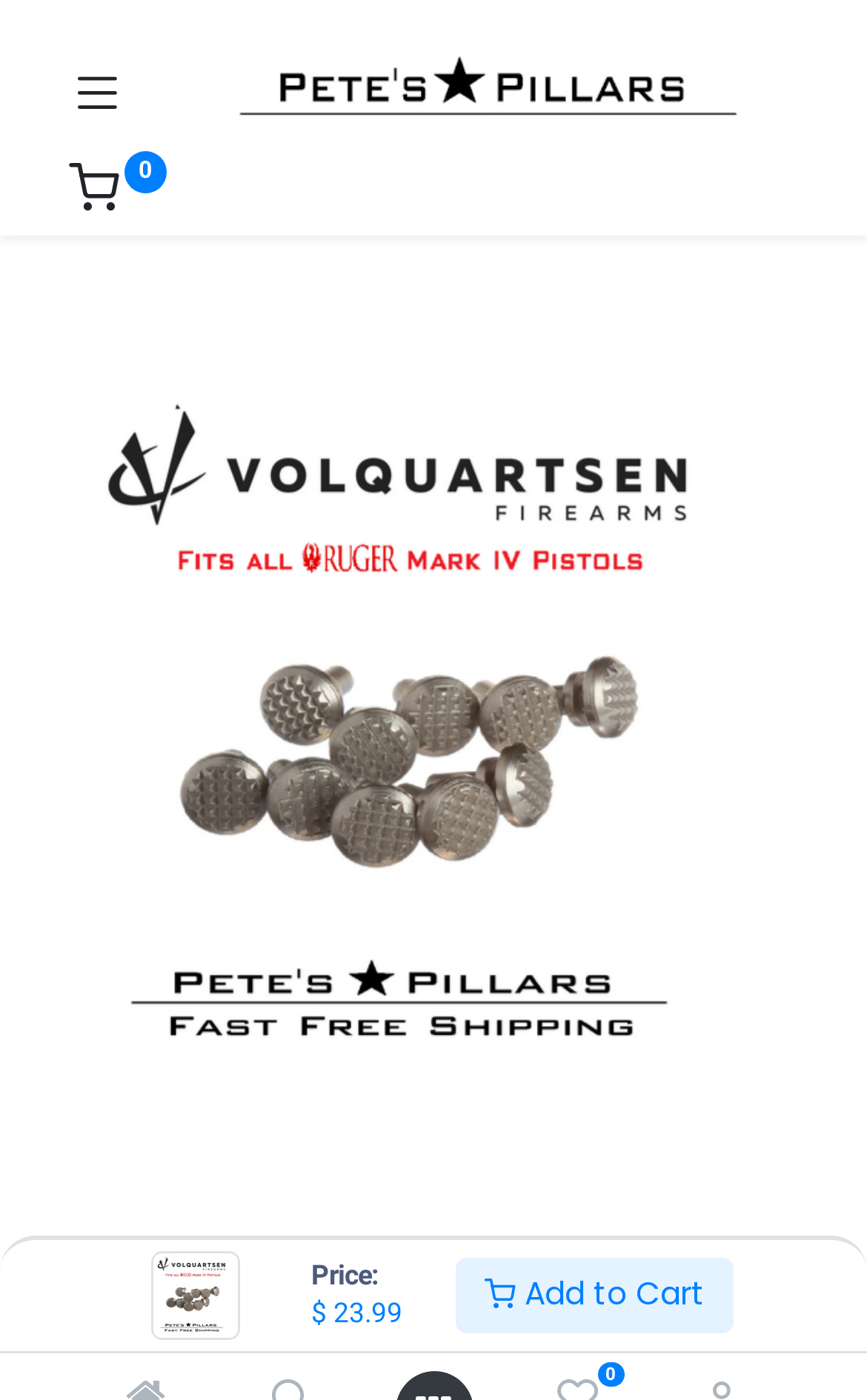Using floating point numbers between 0 and 1, provide the bounding box coordinates in the format (top-left x, top-left y, bottom-right x, bottom-right y). Locate the UI element described here: parent_node: 0

[0.249, 0.013, 0.879, 0.116]